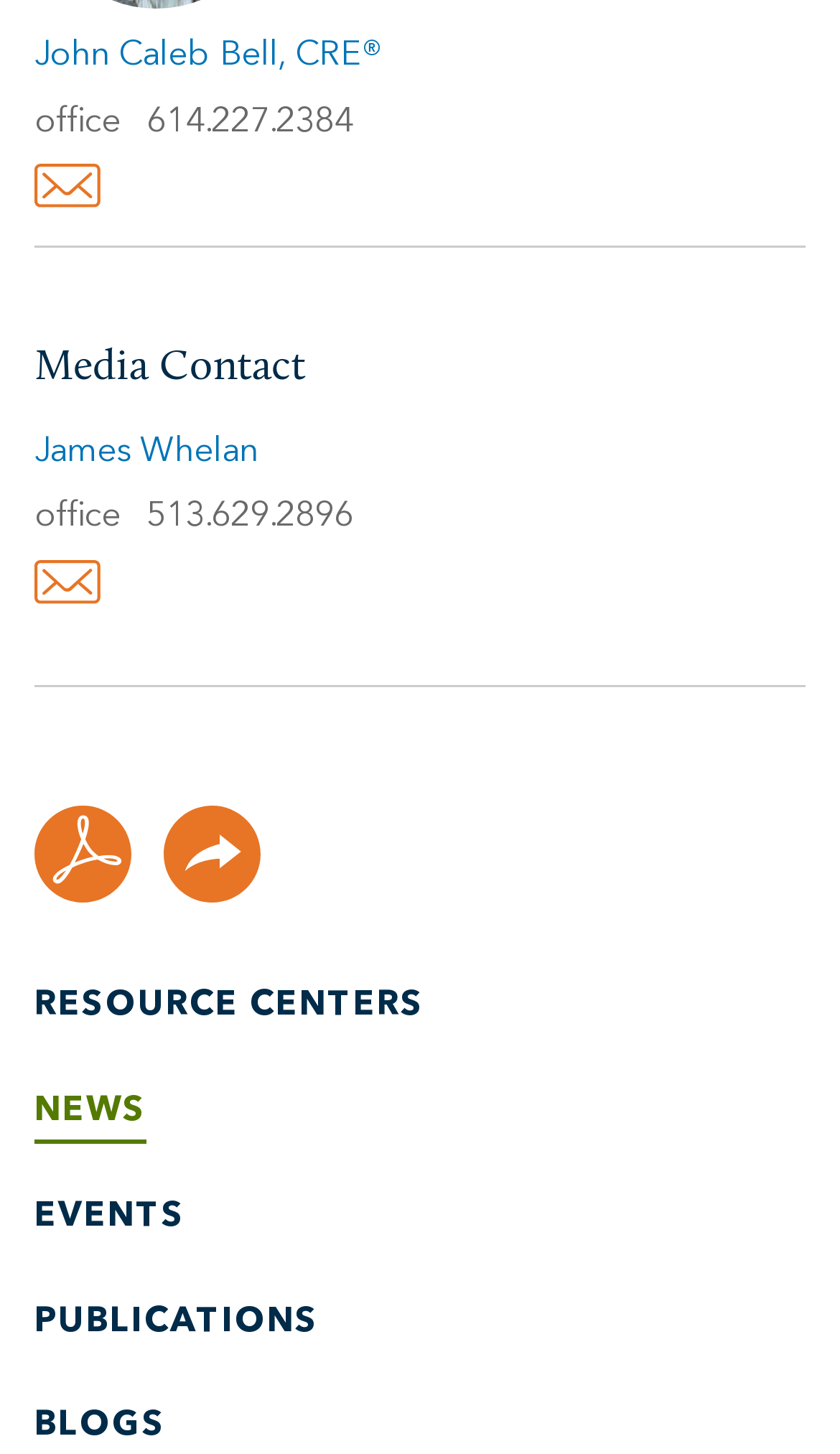How many links are under 'Media Contact'?
Give a single word or phrase answer based on the content of the image.

2